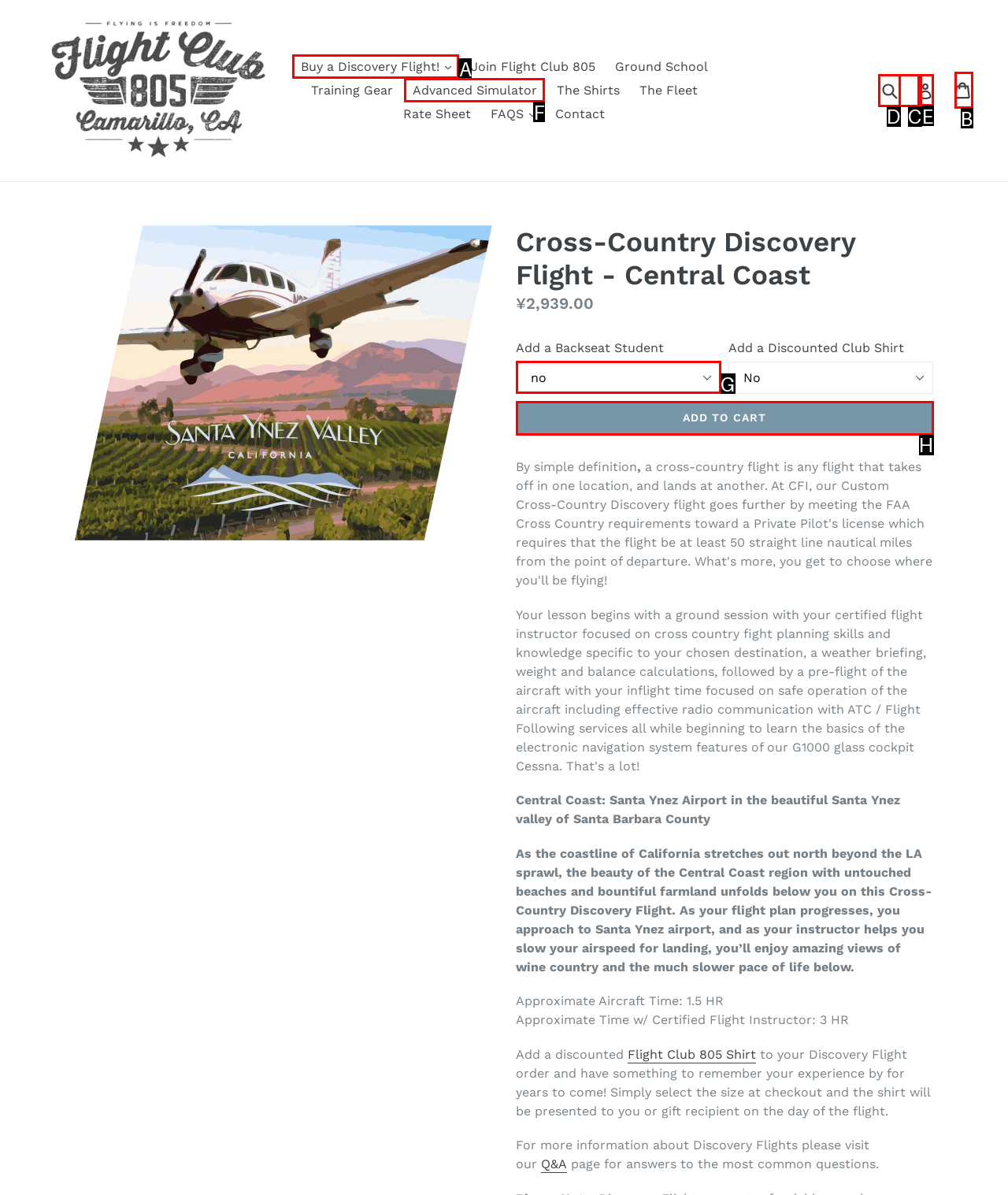Which UI element's letter should be clicked to achieve the task: Add to cart
Provide the letter of the correct choice directly.

H